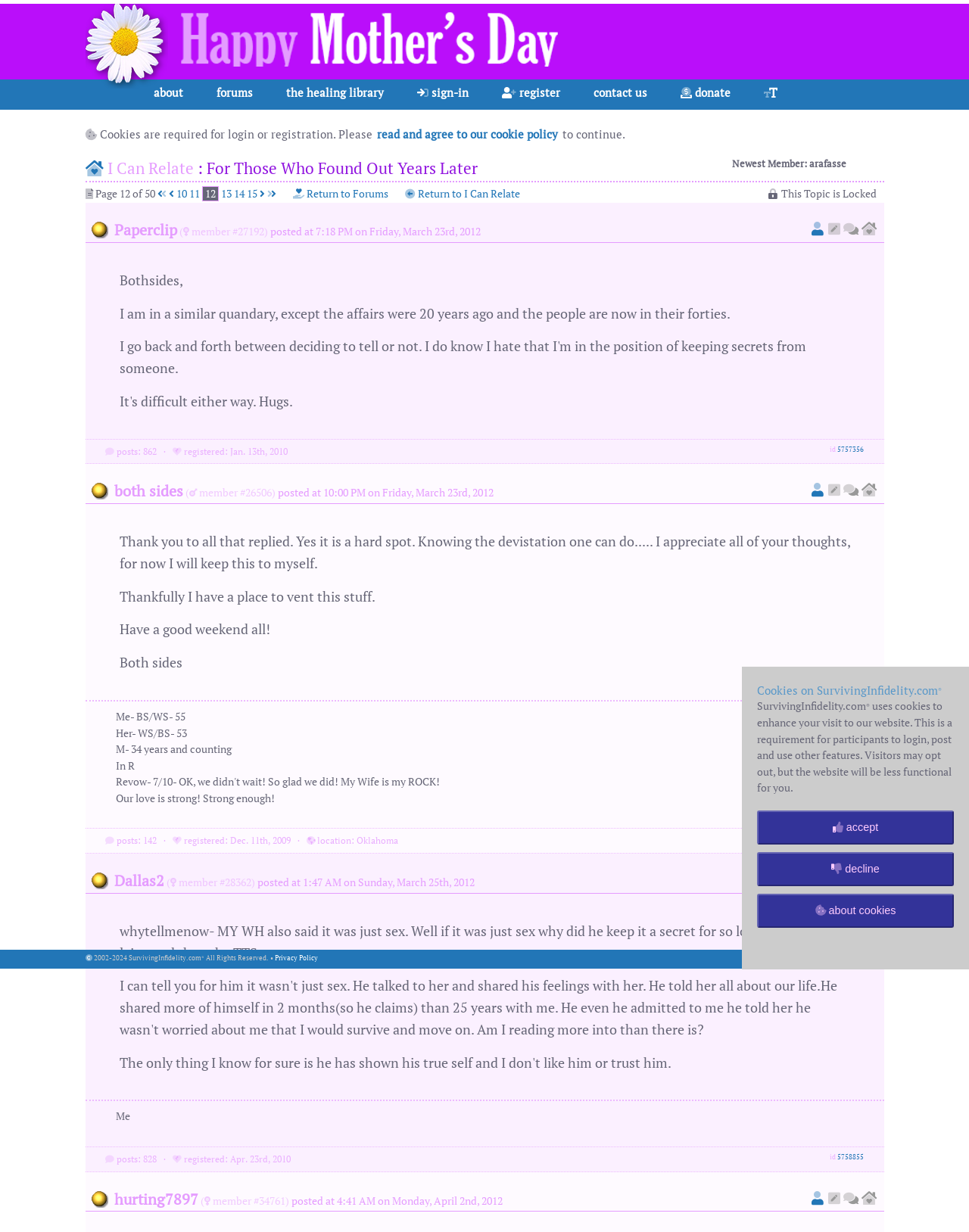Can you specify the bounding box coordinates of the area that needs to be clicked to fulfill the following instruction: "click the 'sign-in' link"?

[0.422, 0.064, 0.491, 0.089]